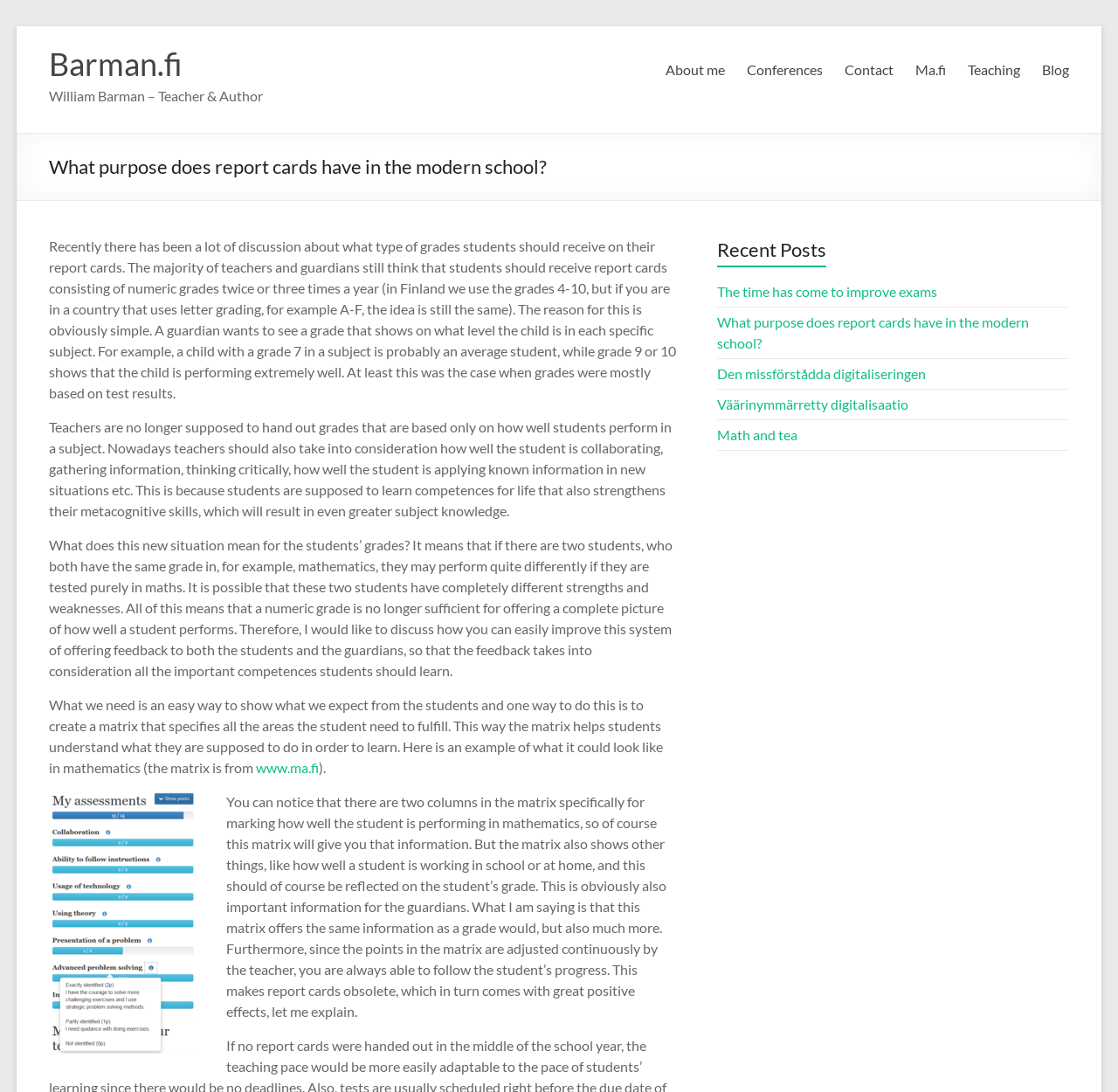Find the bounding box coordinates for the HTML element described as: "Barman.fi". The coordinates should consist of four float values between 0 and 1, i.e., [left, top, right, bottom].

[0.044, 0.041, 0.164, 0.076]